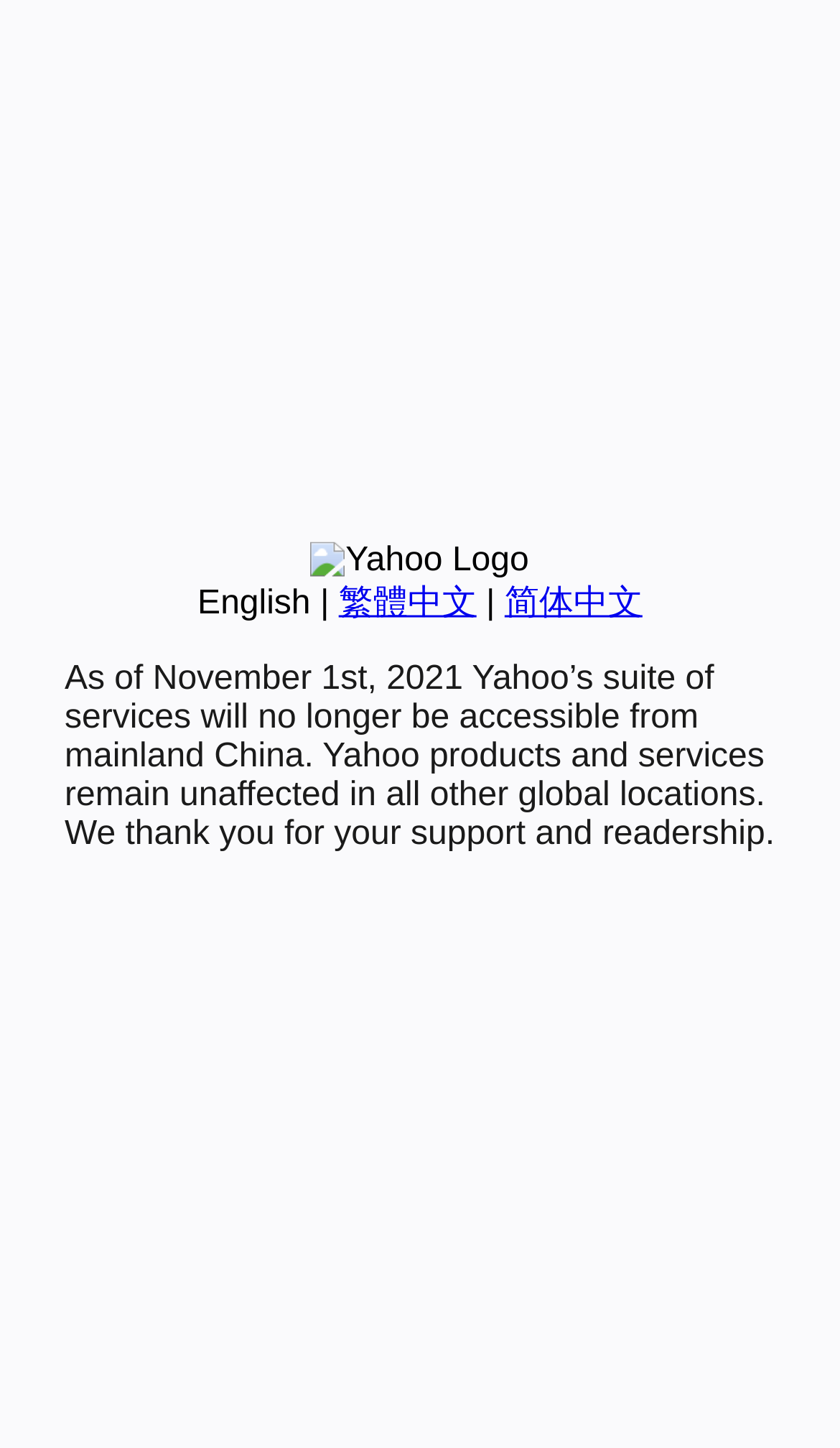Extract the bounding box coordinates for the HTML element that matches this description: "繁體中文". The coordinates should be four float numbers between 0 and 1, i.e., [left, top, right, bottom].

[0.403, 0.404, 0.567, 0.429]